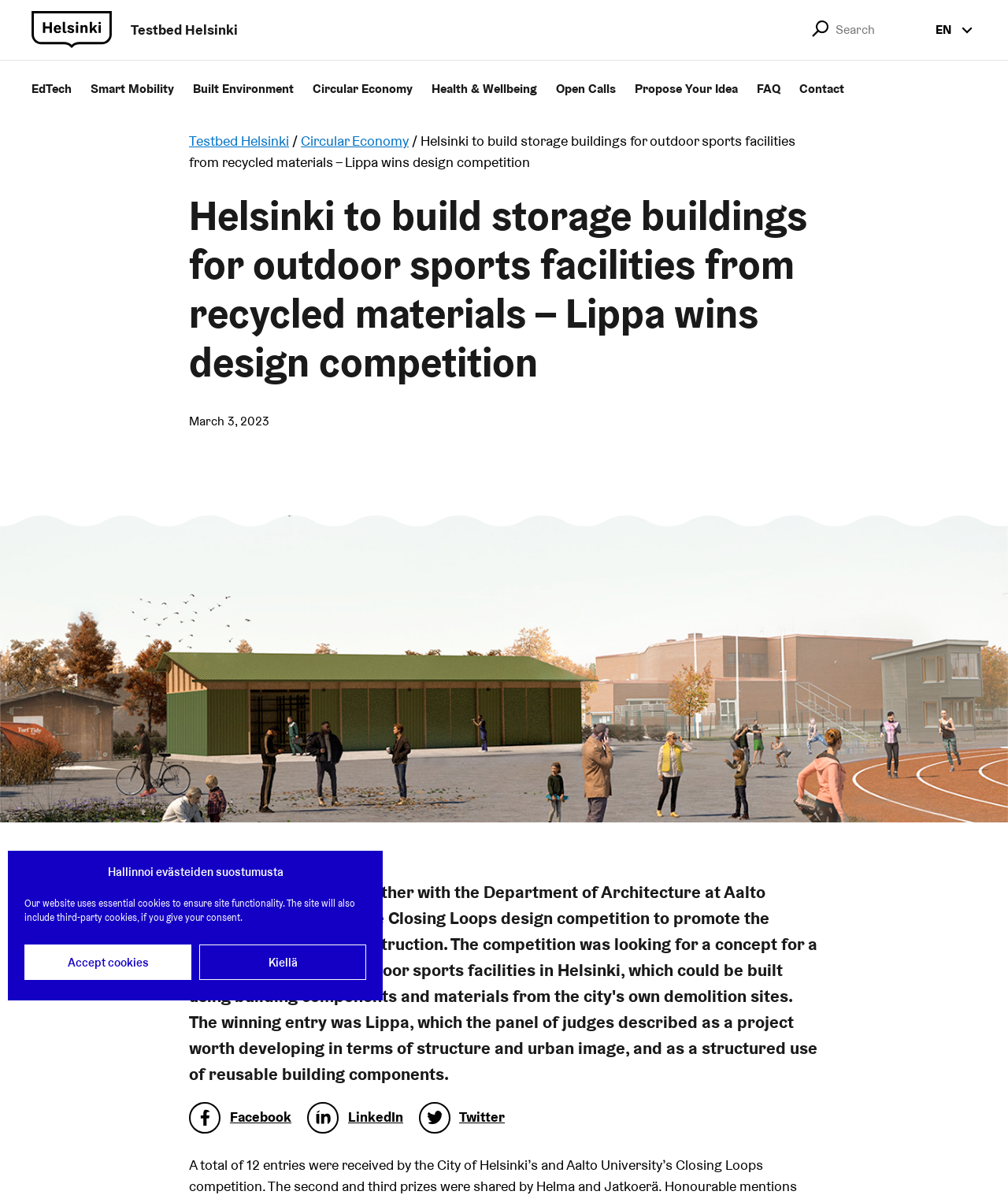Summarize the webpage in an elaborate manner.

The webpage is about the City of Helsinki's initiative to promote the circular economy in construction, specifically highlighting the winning entry of the Closing Loops design competition. 

At the top of the page, there is a dialog box for managing cookie consent, with a brief description of the website's cookie policy and two buttons to accept or decline cookies. Below this, there is a link to the front page, accompanied by a small image. 

The main header section features the title "Testbed Helsinki" and a search bar with a search button and an image. To the right of the search bar, there is a language selection button with an option to switch to English. 

A horizontal menu bar follows, with nine menu items: EdTech, Smart Mobility, Built Environment, Circular Economy, Health & Wellbeing, Open Calls, Propose Your Idea, FAQ, and Contact. 

Below the menu bar, there is a header section with a link to Testbed Helsinki, followed by a breadcrumb trail indicating the current page is about Circular Economy. The main title of the page, "Helsinki to build storage buildings for outdoor sports facilities from recycled materials – Lippa wins design competition", is displayed prominently. 

A time stamp, "March 3, 2023", is shown below the title. The main content of the page is an illustration of a storage building for outdoor sports facilities, which takes up most of the page's width. 

At the bottom of the page, there are three social media sharing links: Share on Facebook, Share on LinkedIn, and Share on Twitter, each accompanied by a small image.